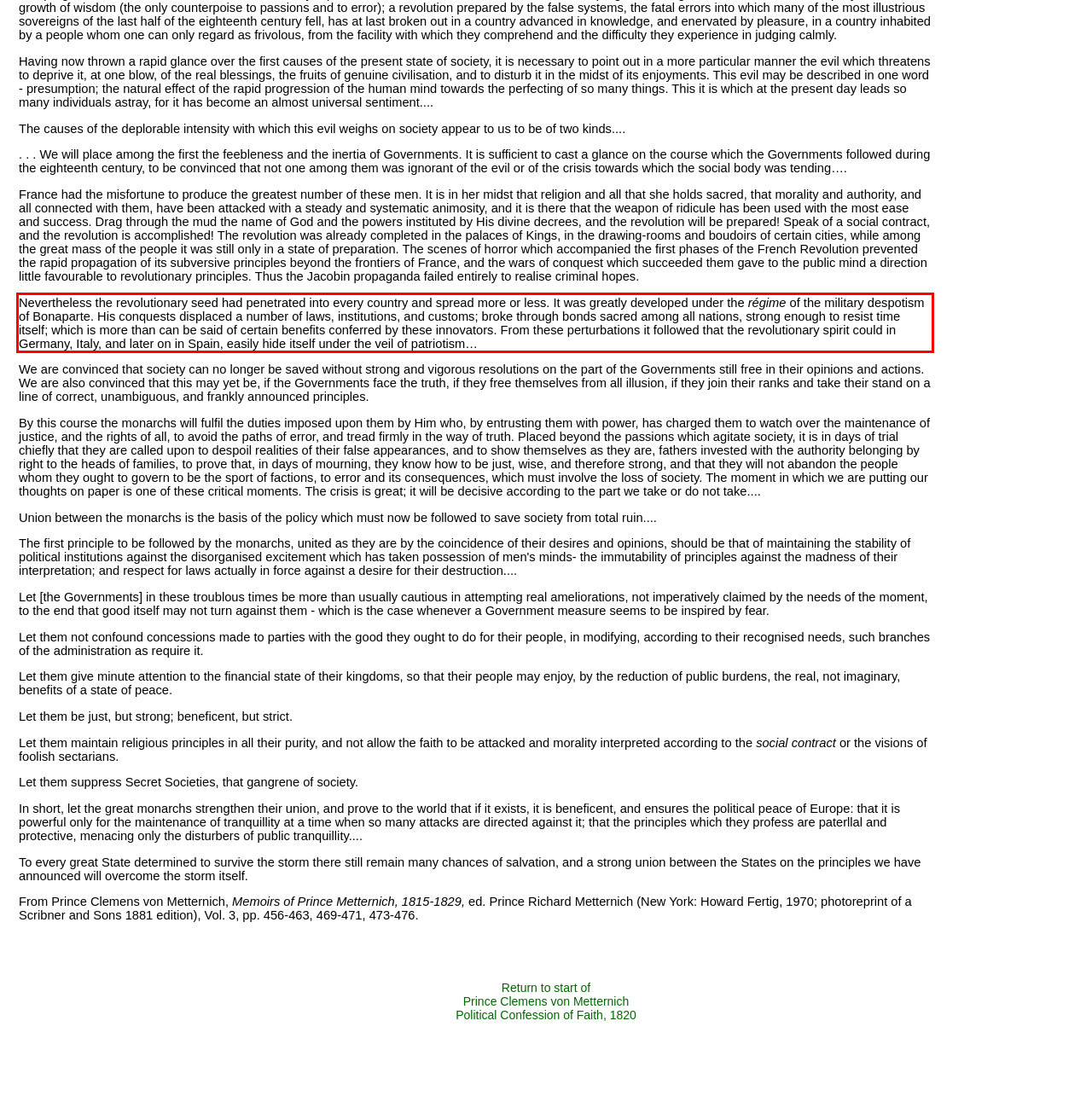Given a screenshot of a webpage, identify the red bounding box and perform OCR to recognize the text within that box.

Nevertheless the revolutionary seed had penetrated into every country and spread more or less. It was greatly developed under the régime of the military despotism of Bonaparte. His conquests displaced a number of laws, institutions, and customs; broke through bonds sacred among all nations, strong enough to resist time itself; which is more than can be said of certain benefits conferred by these innovators. From these perturbations it followed that the revolutionary spirit could in Germany, Italy, and later on in Spain, easily hide itself under the veil of patriotism…